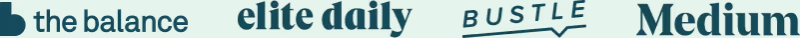Please give a short response to the question using one word or a phrase:
What design element enhances visual appeal?

Cohesive color palette